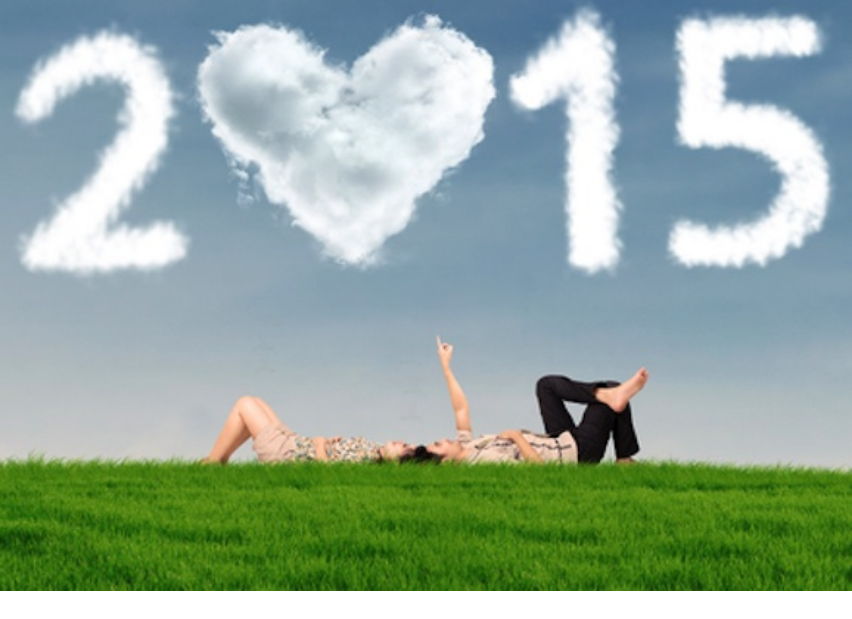What is the significance of the numbers '2' and '15' in the image?
Using the image, answer in one word or phrase.

New Year of 2015